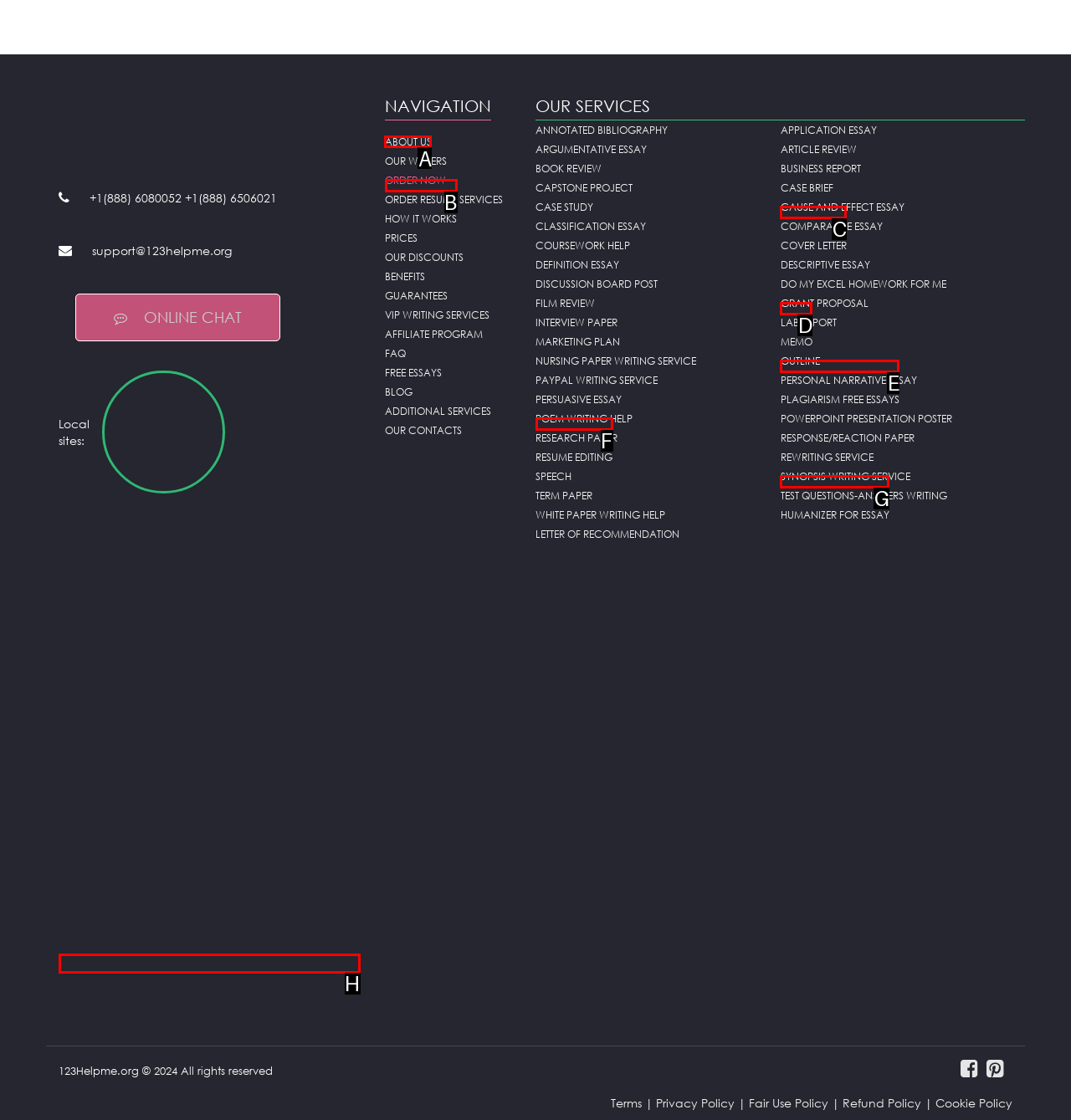Identify the correct UI element to click on to achieve the following task: Click the 'ABOUT US' link Respond with the corresponding letter from the given choices.

A